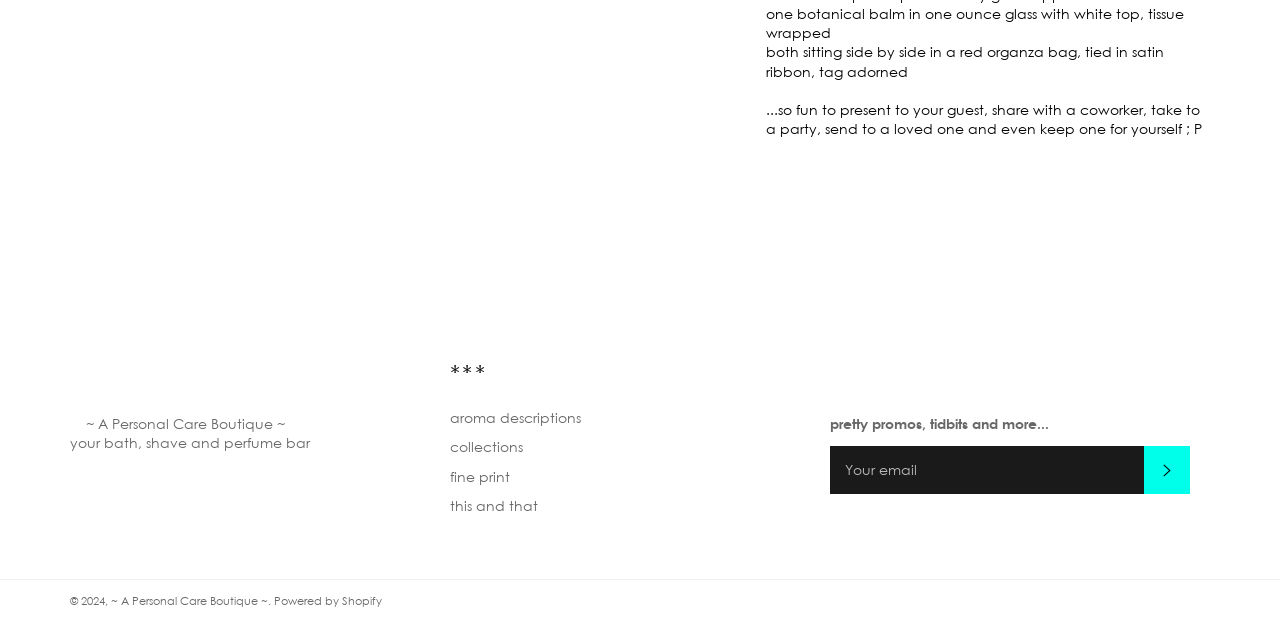Find the bounding box of the UI element described as: "parent_node: Subscribe name="contact[email]" placeholder="Your email"". The bounding box coordinates should be given as four float values between 0 and 1, i.e., [left, top, right, bottom].

[0.648, 0.697, 0.894, 0.772]